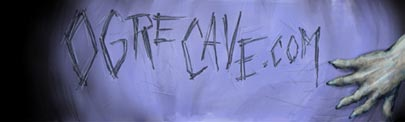Carefully examine the image and provide an in-depth answer to the question: What is the appearance of the hand in the image?

The hand in the image has a skeletal or ghostly appearance, which enhances the supernatural feel of the design and adds to the overall eerie ambiance.